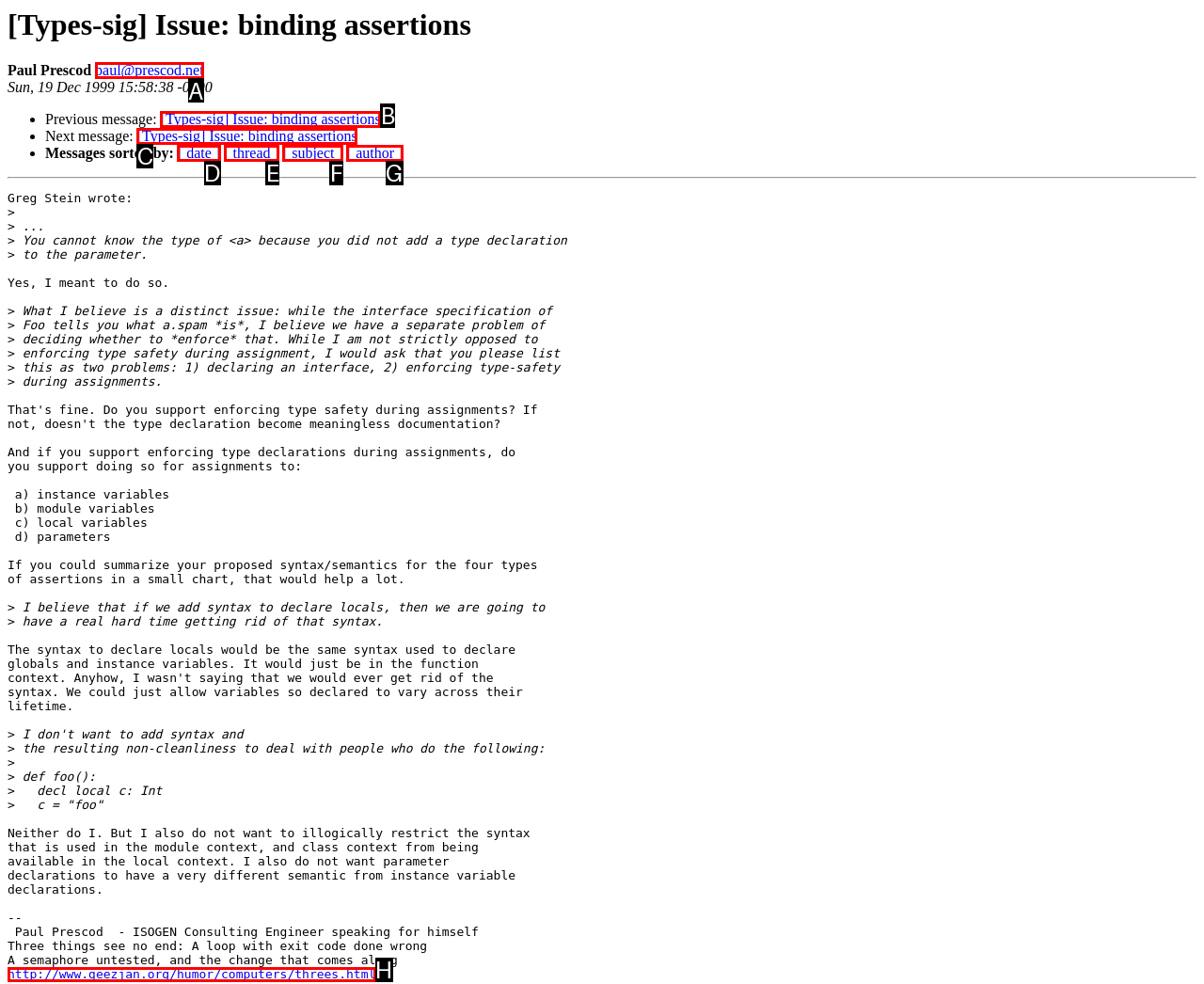Identify the letter of the option that should be selected to accomplish the following task: Visit Paul Prescod's homepage. Provide the letter directly.

A